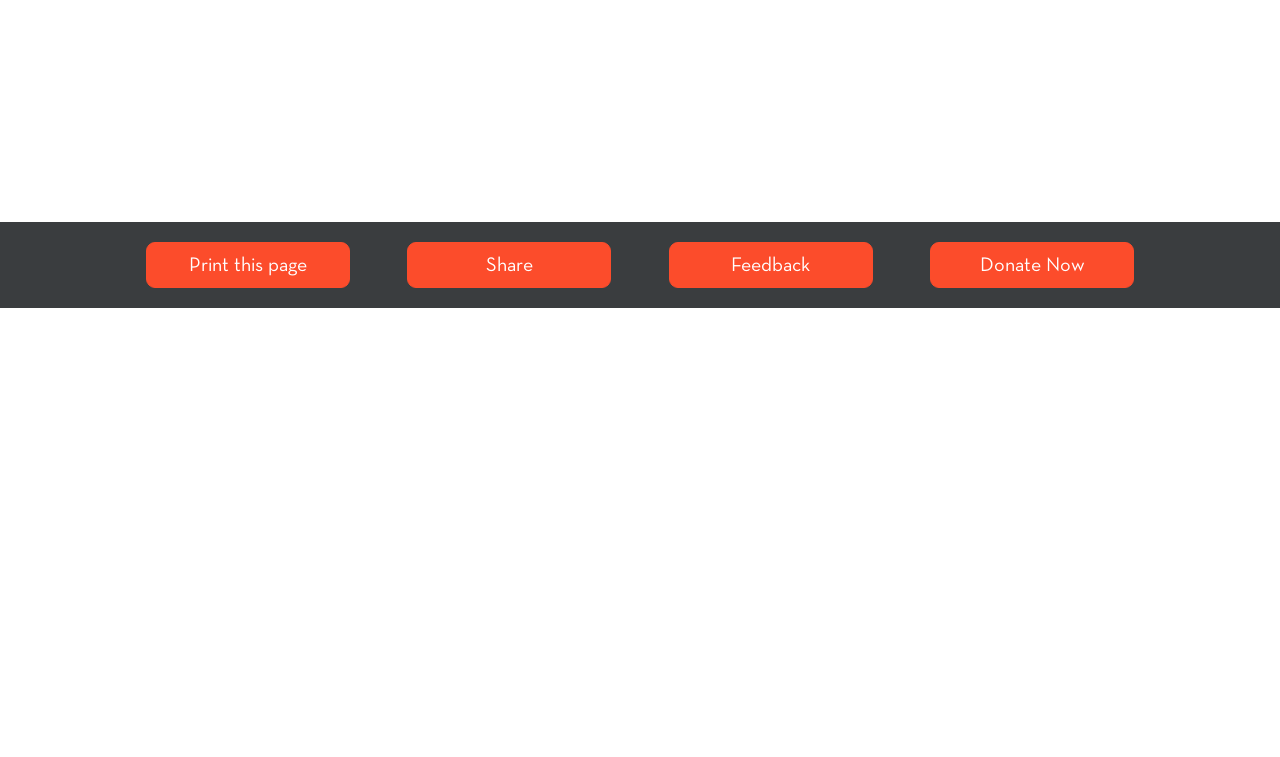Please identify the bounding box coordinates for the region that you need to click to follow this instruction: "Enter email address".

[0.539, 0.737, 0.737, 0.79]